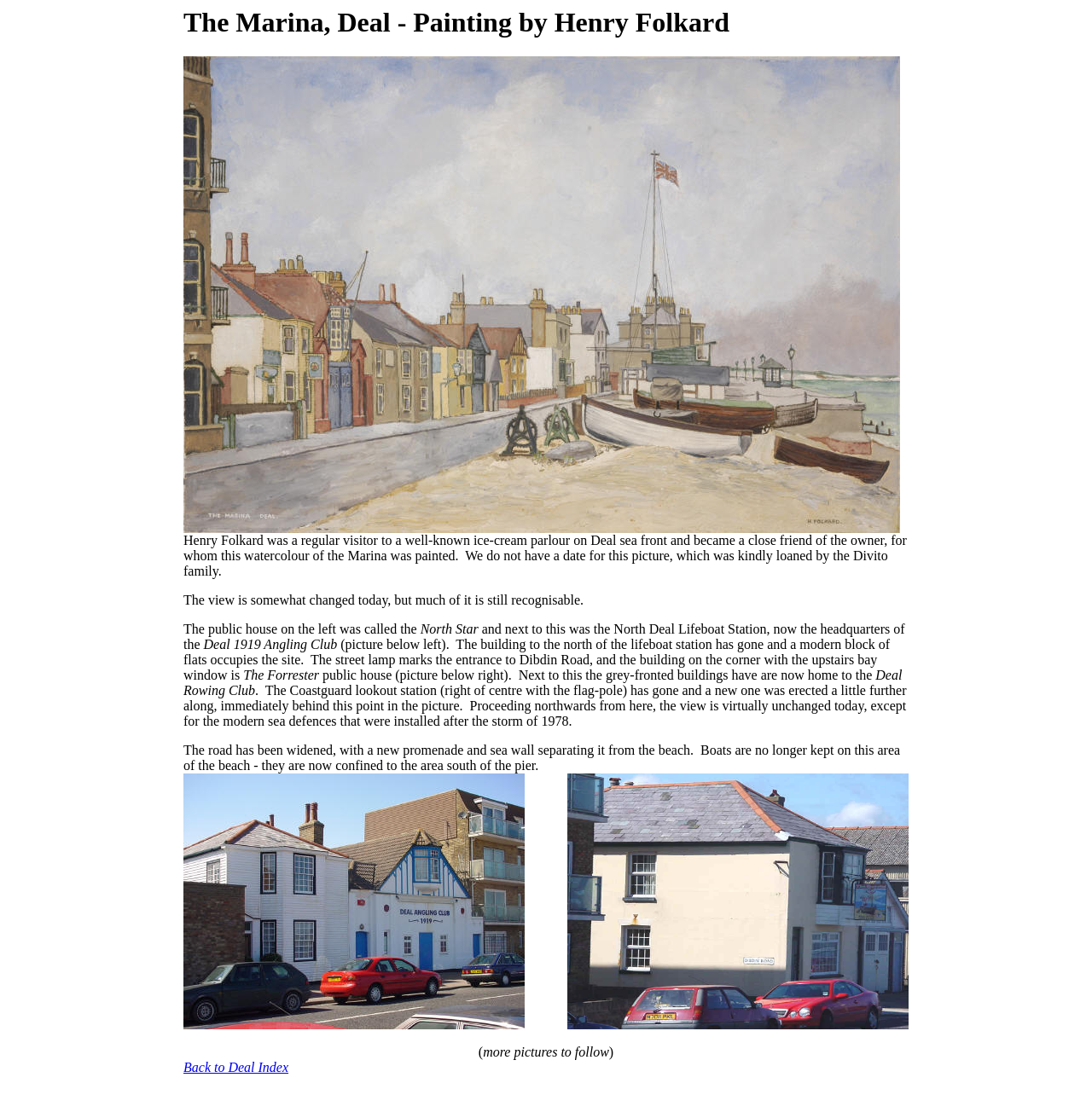Find the main header of the webpage and produce its text content.

The Marina, Deal - Painting by Henry Folkard